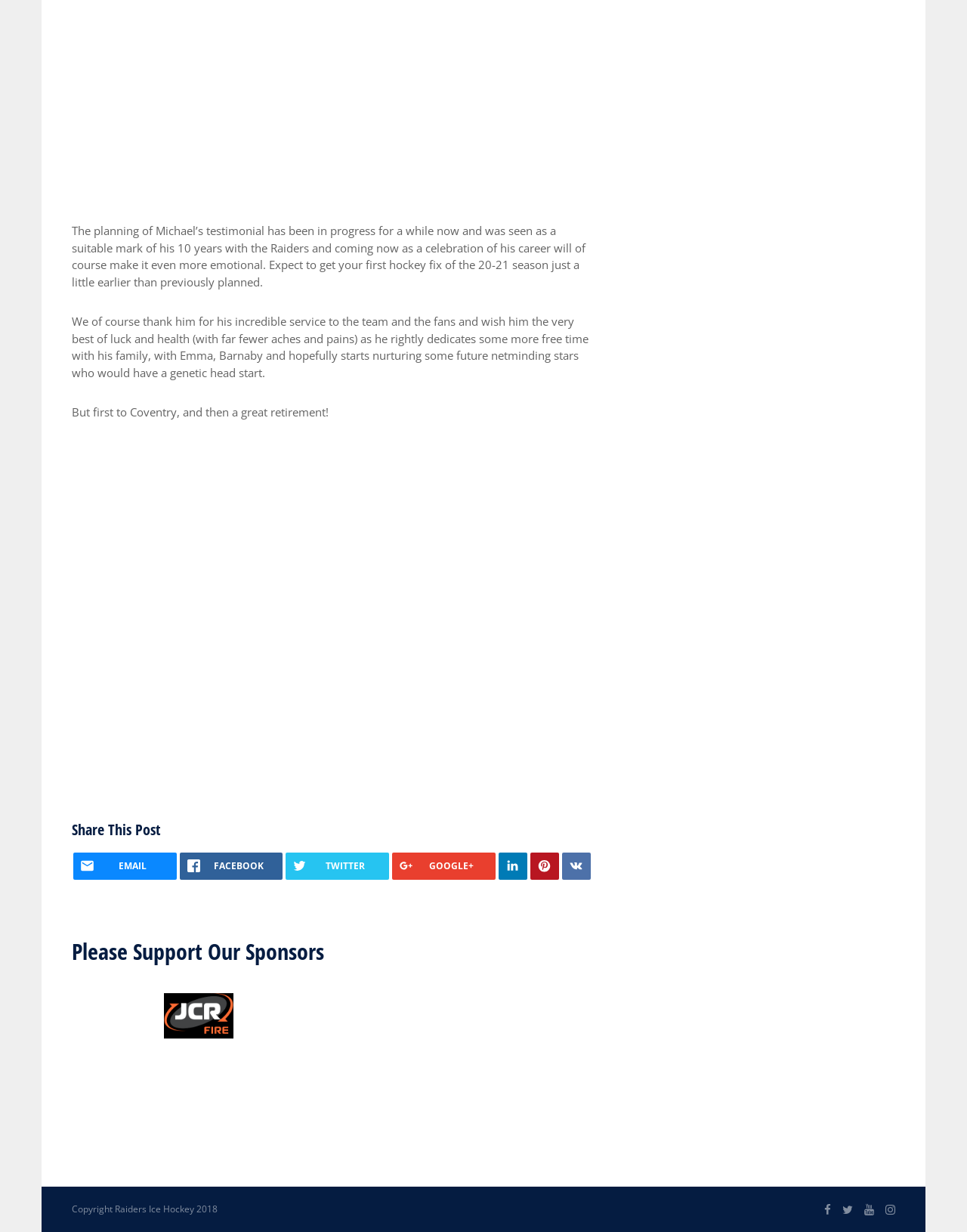Please identify the bounding box coordinates of the clickable region that I should interact with to perform the following instruction: "Check the copyright information". The coordinates should be expressed as four float numbers between 0 and 1, i.e., [left, top, right, bottom].

[0.074, 0.976, 0.225, 0.987]